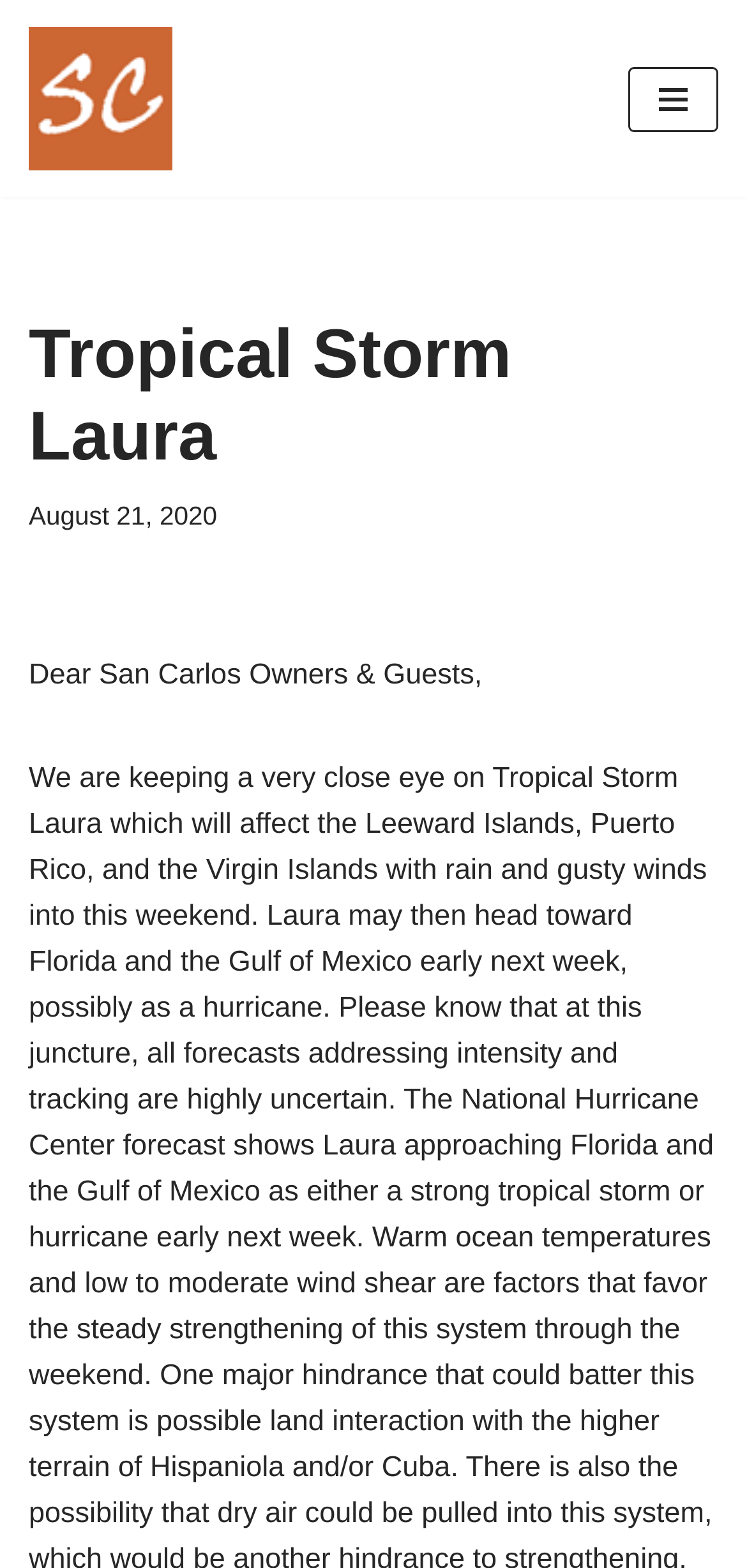Provide the bounding box coordinates of the HTML element described by the text: "About us". The coordinates should be in the format [left, top, right, bottom] with values between 0 and 1.

None